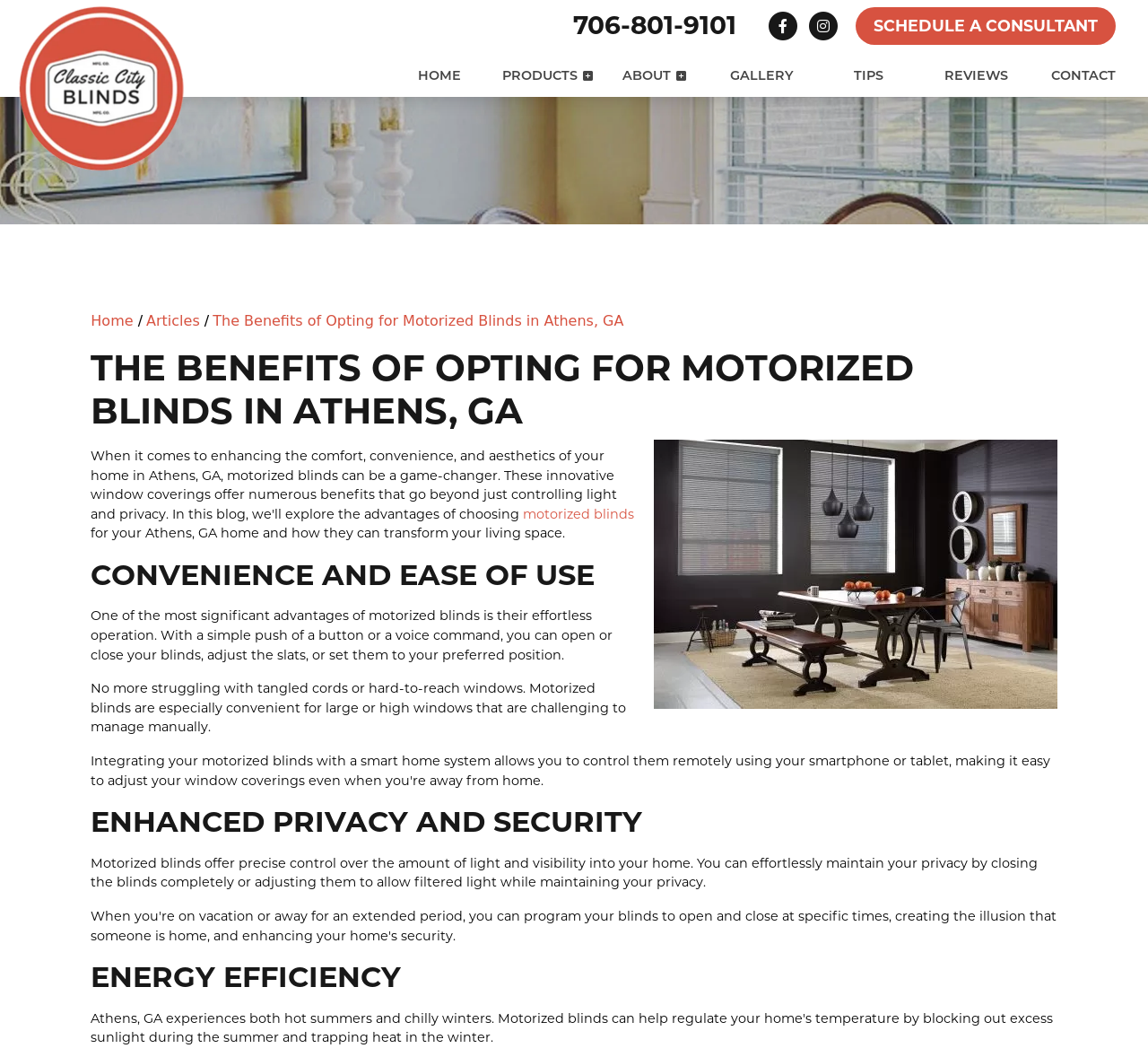Identify and extract the main heading of the webpage.

THE BENEFITS OF OPTING FOR MOTORIZED BLINDS IN ATHENS, GA